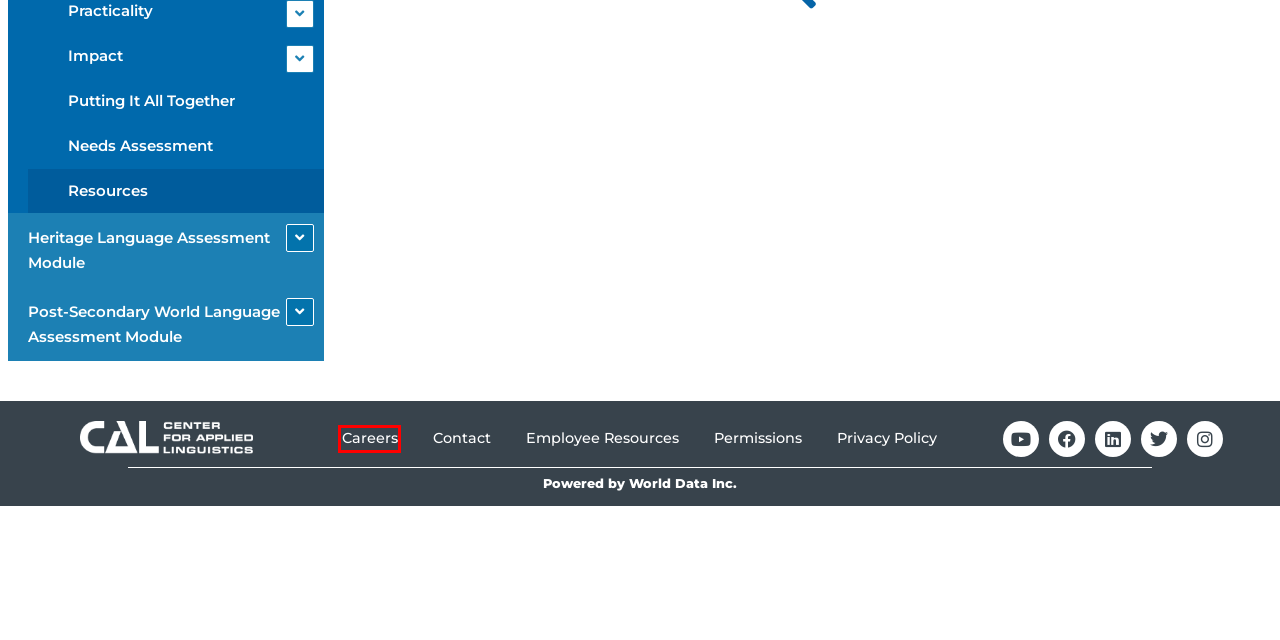You have a screenshot of a webpage where a red bounding box highlights a specific UI element. Identify the description that best matches the resulting webpage after the highlighted element is clicked. The choices are:
A. Contact Us - Center for Applied Linguistics
B. Heritage Language Assessment Module - Center for Applied Linguistics
C. Permissions - Center for Applied Linguistics
D. Needs Assessment - Center for Applied Linguistics
E. Privacy Policy - Center for Applied Linguistics
F. Impact - Center for Applied Linguistics
G. Career Opportunities - Center for Applied Linguistics
H. WDI

G